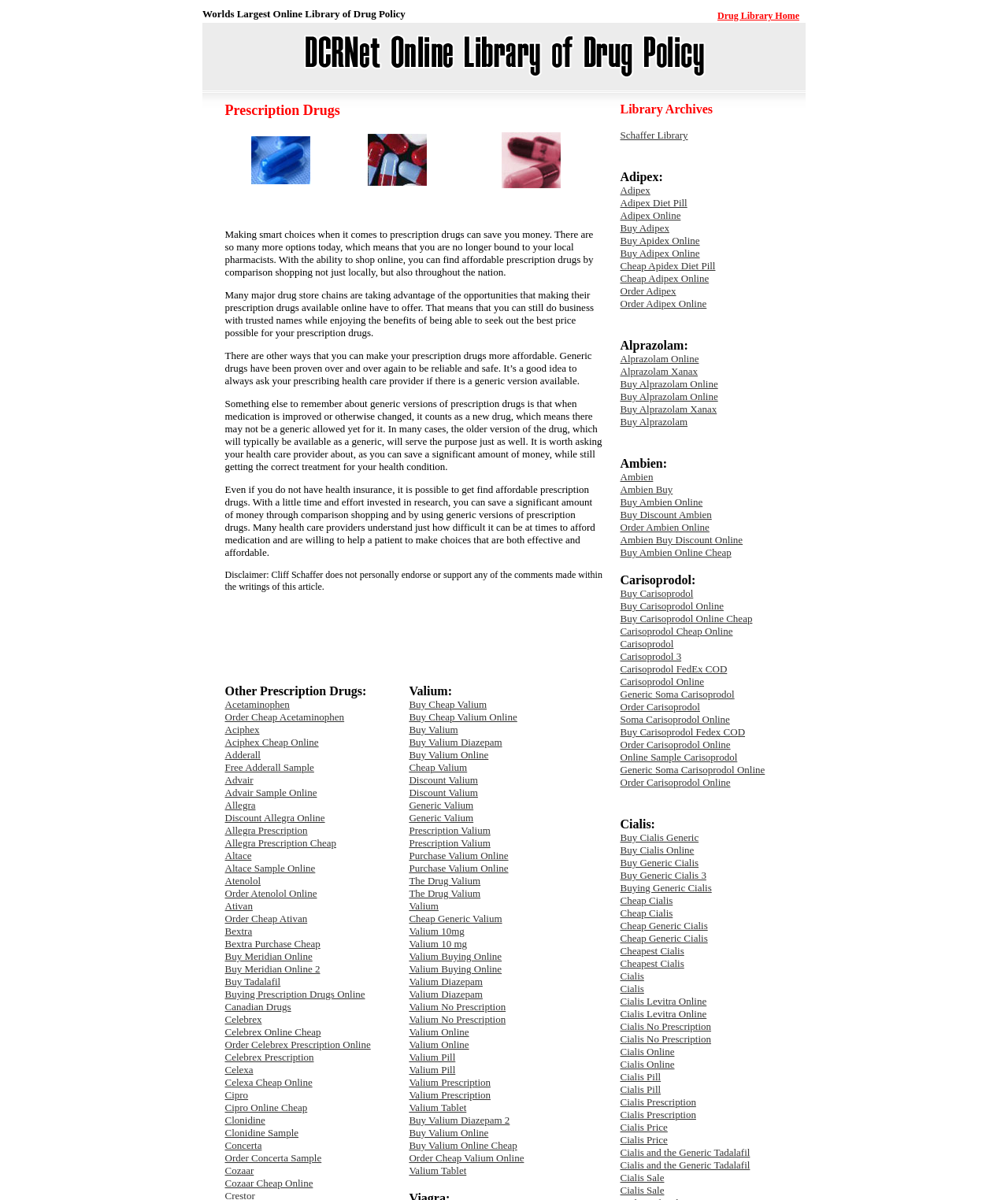Using the information in the image, give a detailed answer to the following question: What is the main topic of this webpage?

Based on the webpage content, the main topic is about prescription drugs, specifically how to make smart choices and find affordable options.